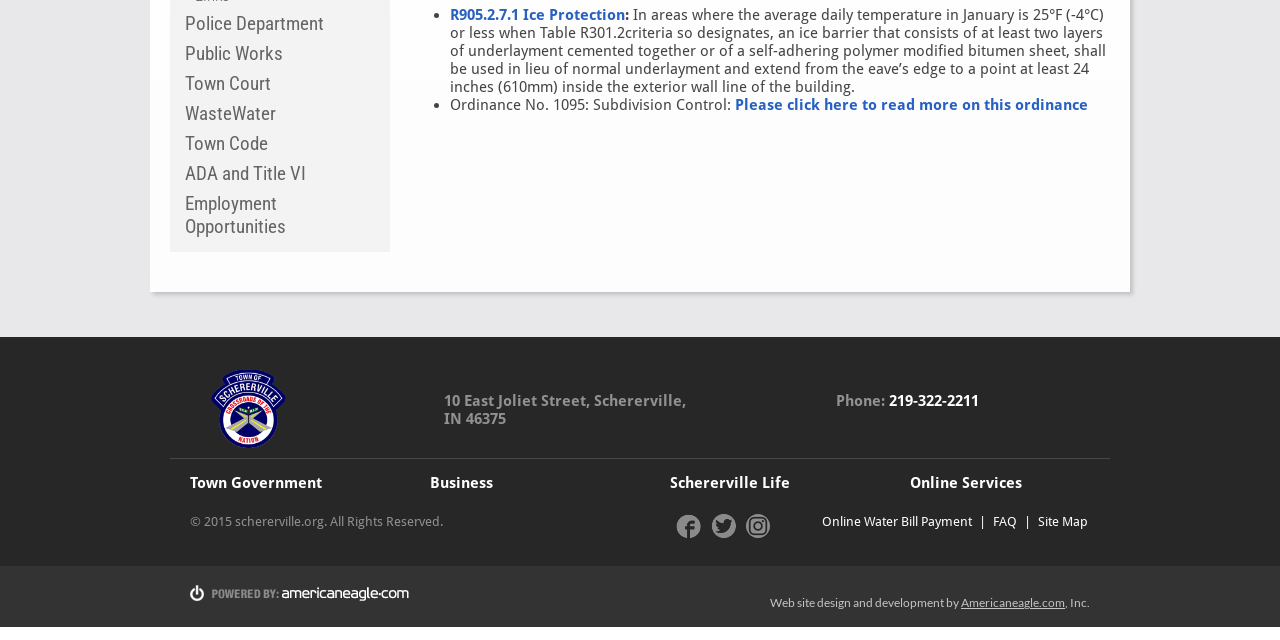Show the bounding box coordinates for the HTML element described as: "Public Works".

[0.133, 0.061, 0.305, 0.108]